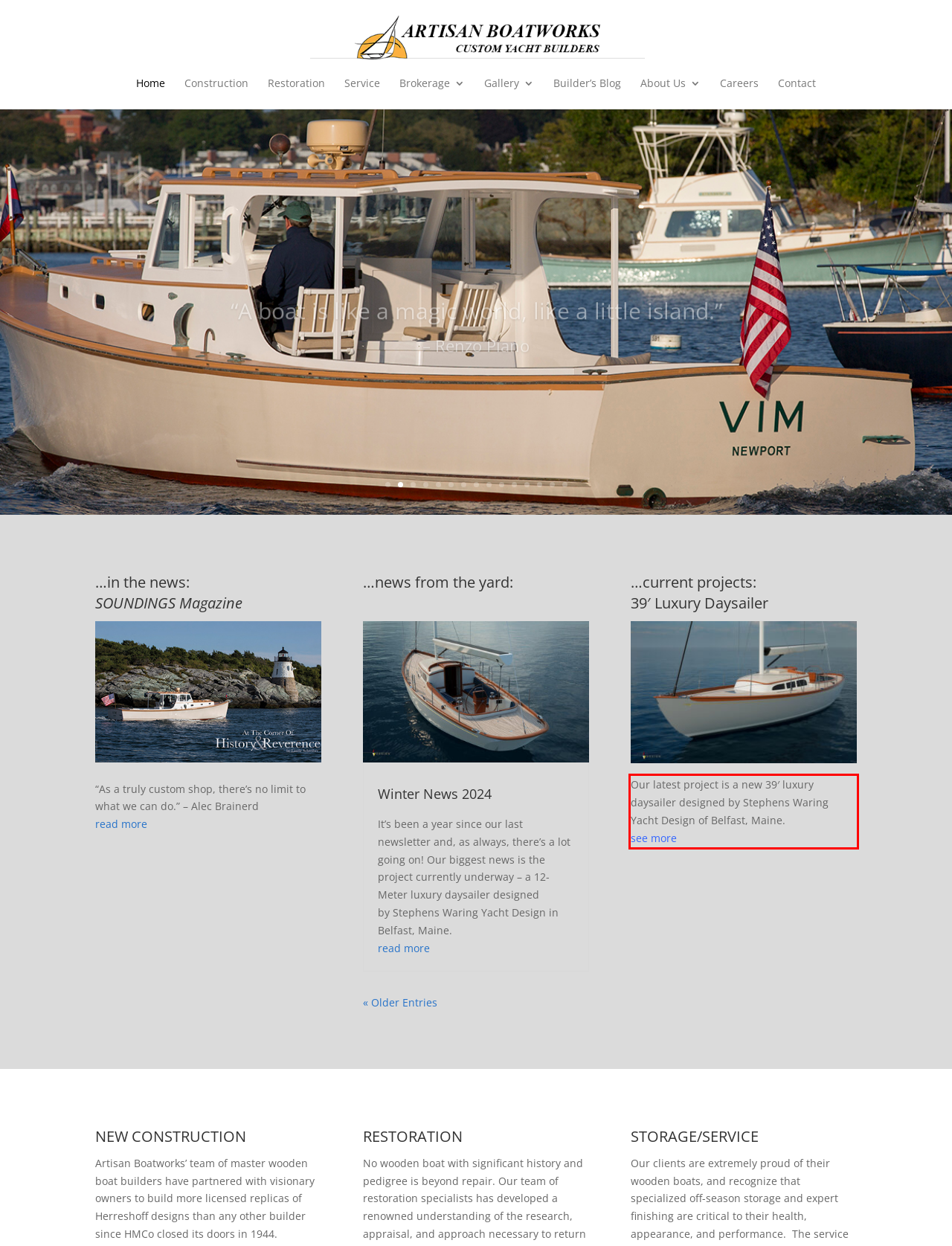Given a webpage screenshot with a red bounding box, perform OCR to read and deliver the text enclosed by the red bounding box.

Our latest project is a new 39′ luxury daysailer designed by Stephens Waring Yacht Design of Belfast, Maine. see more